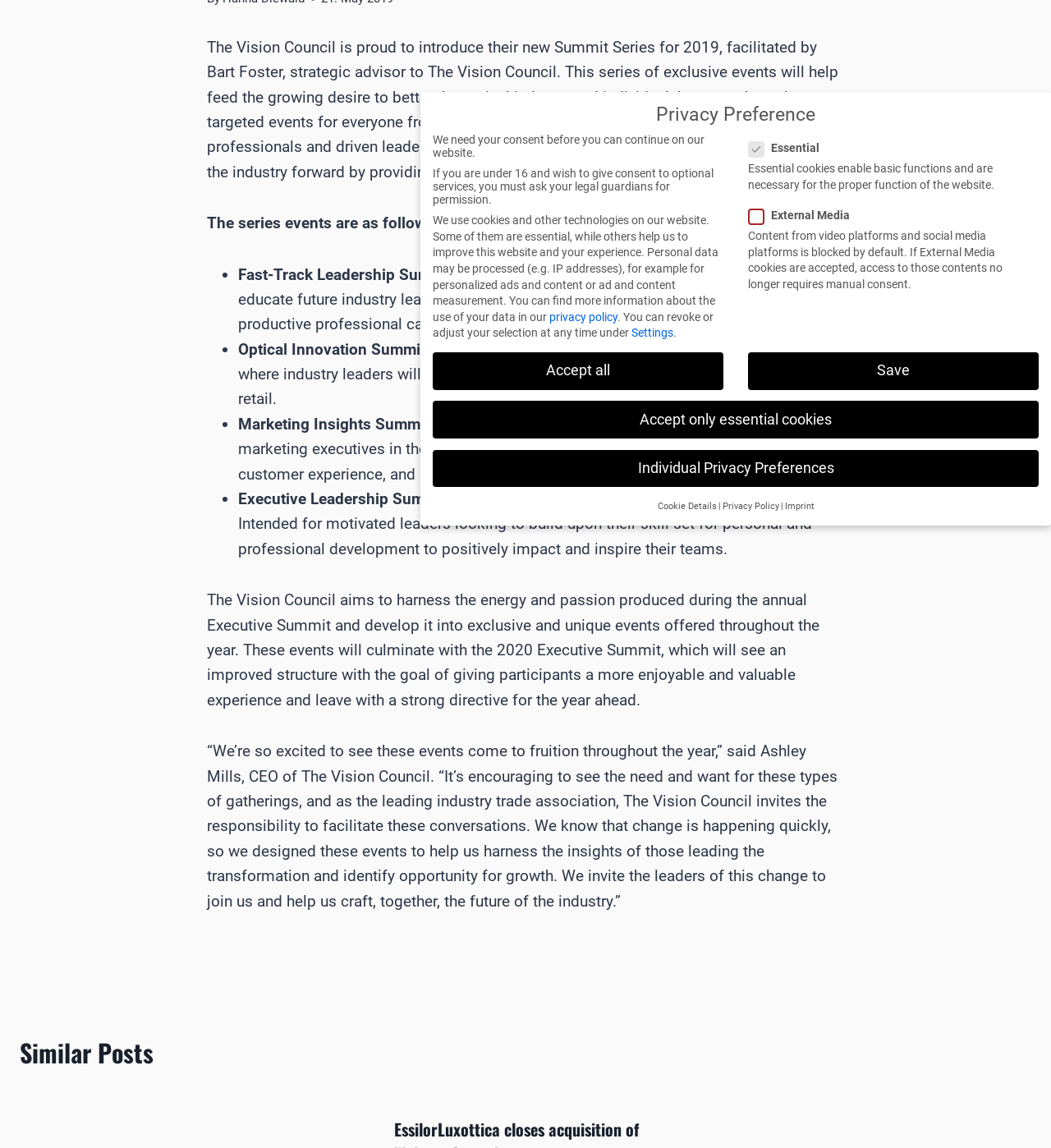Given the description "Imprint", determine the bounding box of the corresponding UI element.

[0.96, 0.788, 0.988, 0.798]